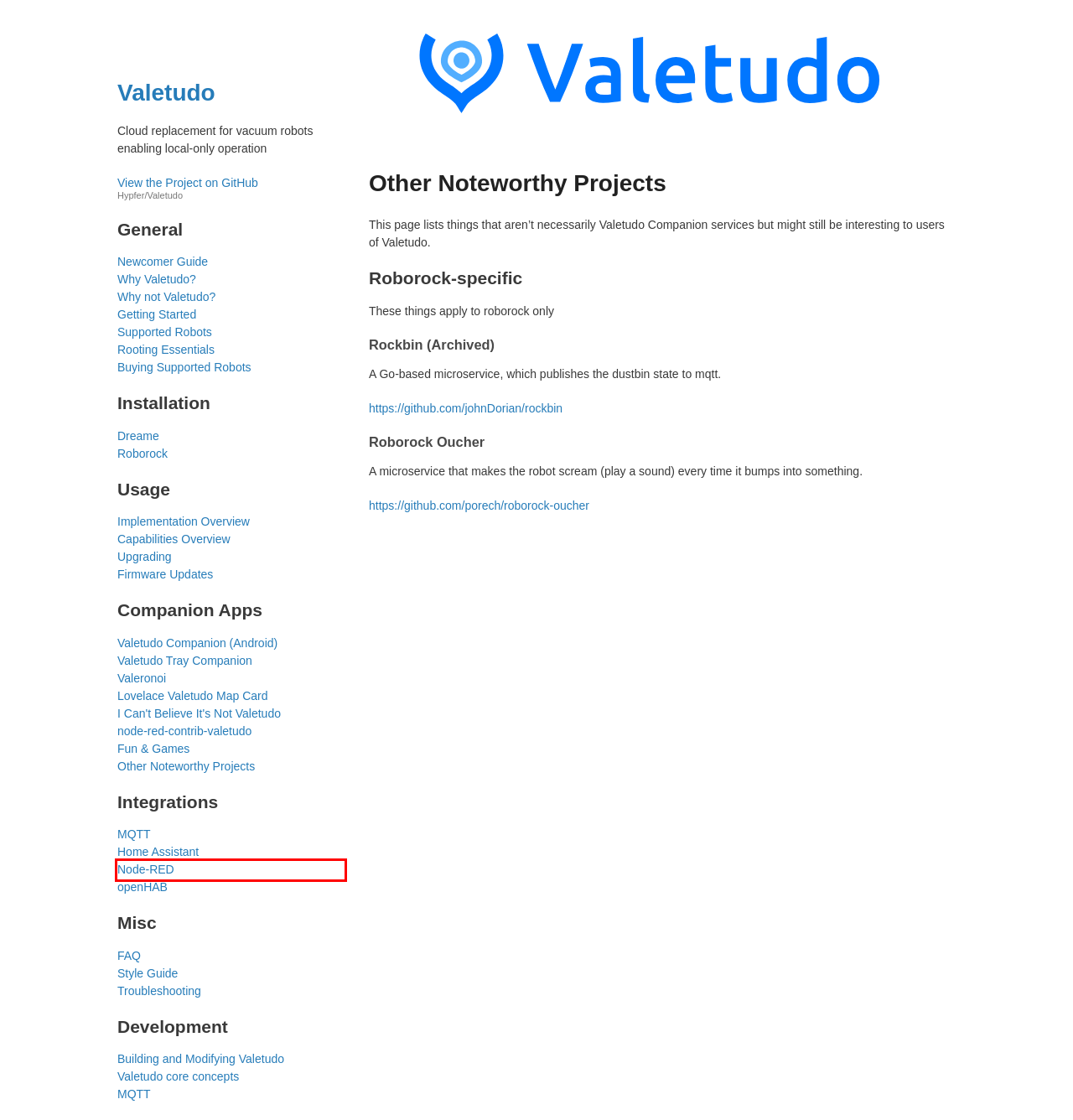Provided is a screenshot of a webpage with a red bounding box around an element. Select the most accurate webpage description for the page that appears after clicking the highlighted element. Here are the candidates:
A. Valetudo Companion (Android) | Valetudo
B. Implementation Overview | Valetudo
C. Valetudo core concepts | Valetudo
D. Node-RED | Valetudo
E. Fun & Games | Valetudo
F. Style Guide | Valetudo
G. Valetudo Tray Companion | Valetudo
H. Rooting Essentials | Valetudo

D